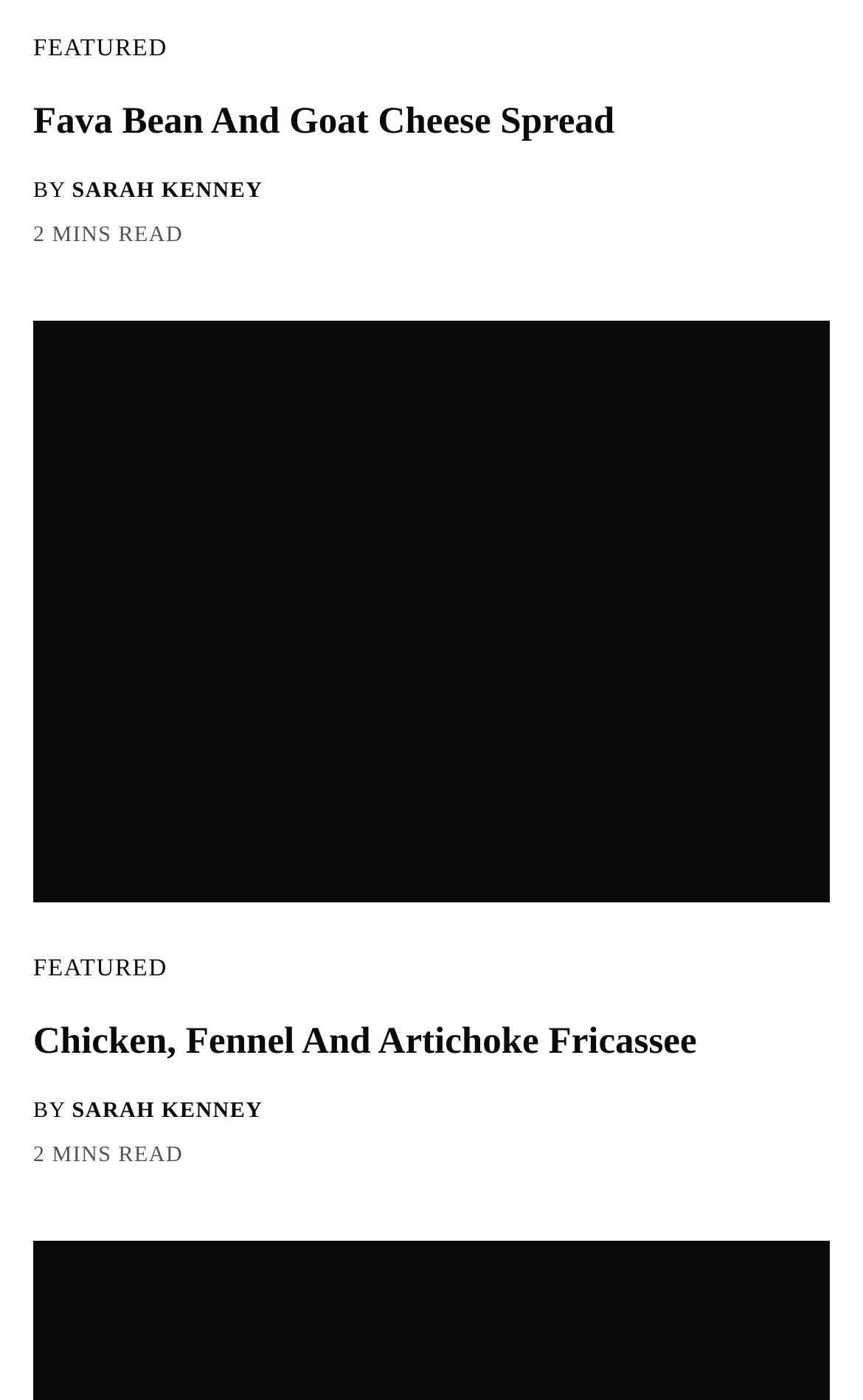Who is the author of the second recipe?
Using the image, respond with a single word or phrase.

SARAH KENNEY